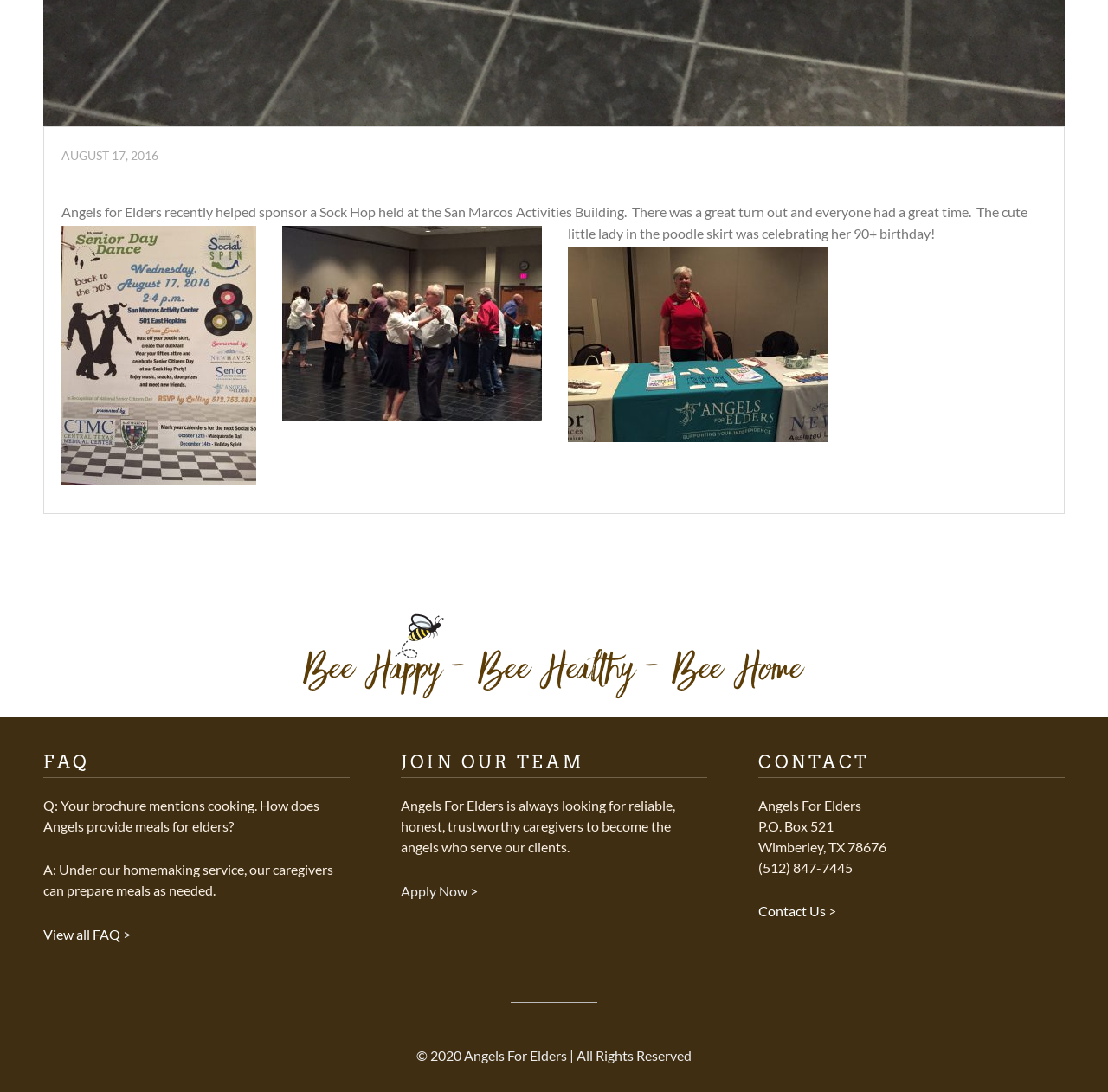Please respond to the question with a concise word or phrase:
What is the purpose of the 'JOIN OUR TEAM' section?

To recruit caregivers